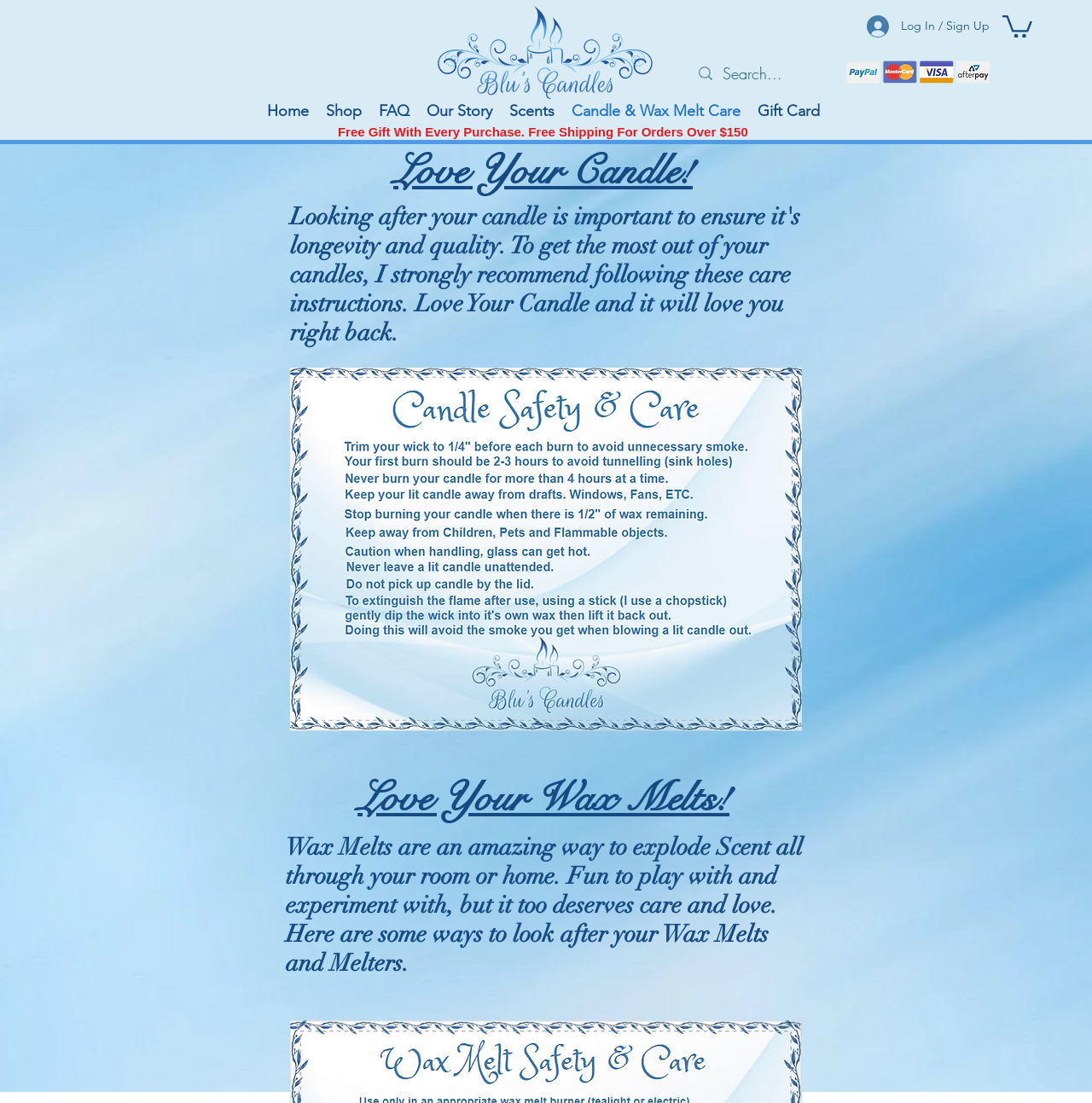Using floating point numbers between 0 and 1, provide the bounding box coordinates in the format (top-left x, top-left y, bottom-right x, bottom-right y). Locate the UI element described here: aria-label="Search..." name="q" placeholder="Search..."

[0.662, 0.051, 0.73, 0.083]